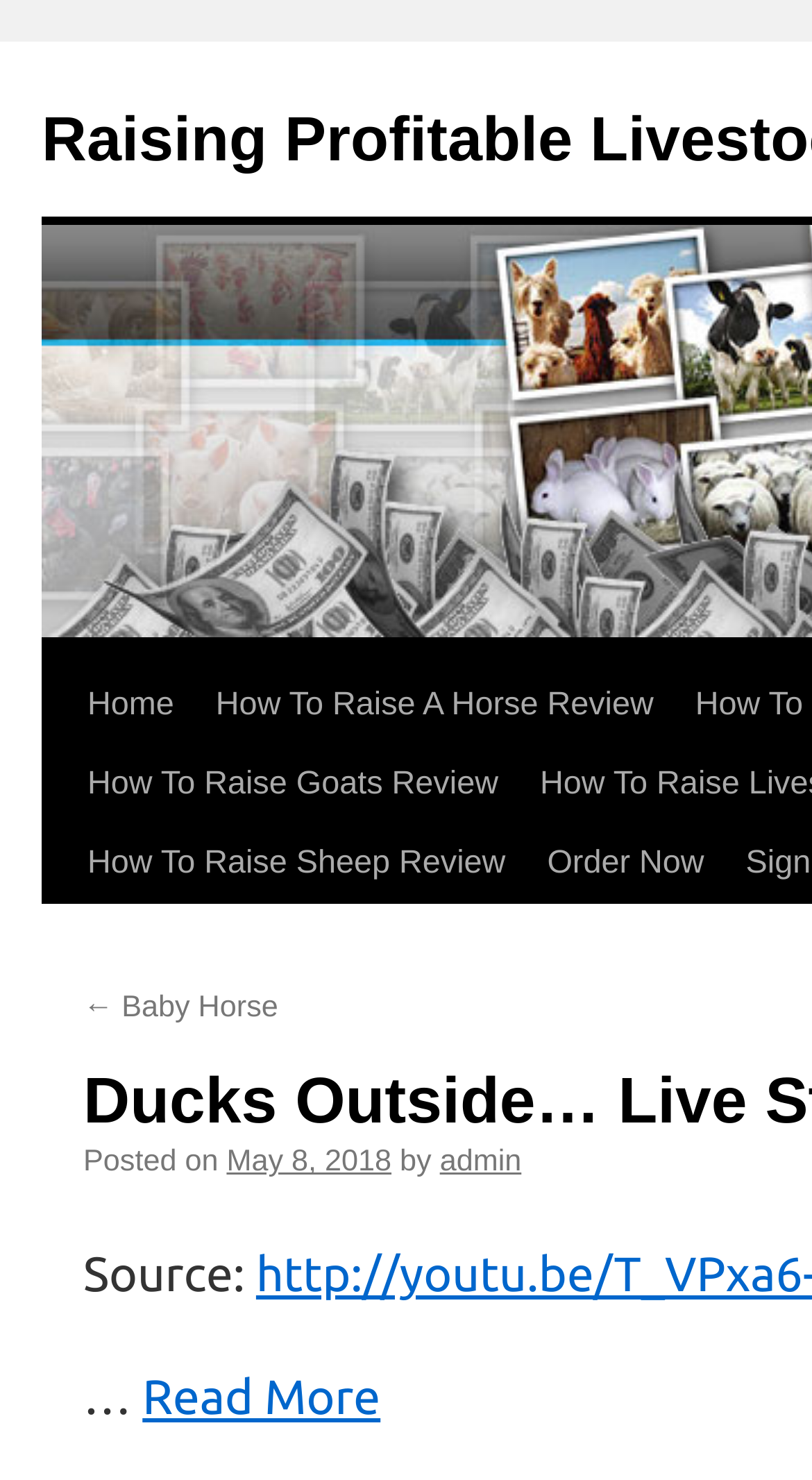Using the description: "Home", determine the UI element's bounding box coordinates. Ensure the coordinates are in the format of four float numbers between 0 and 1, i.e., [left, top, right, bottom].

[0.082, 0.45, 0.222, 0.504]